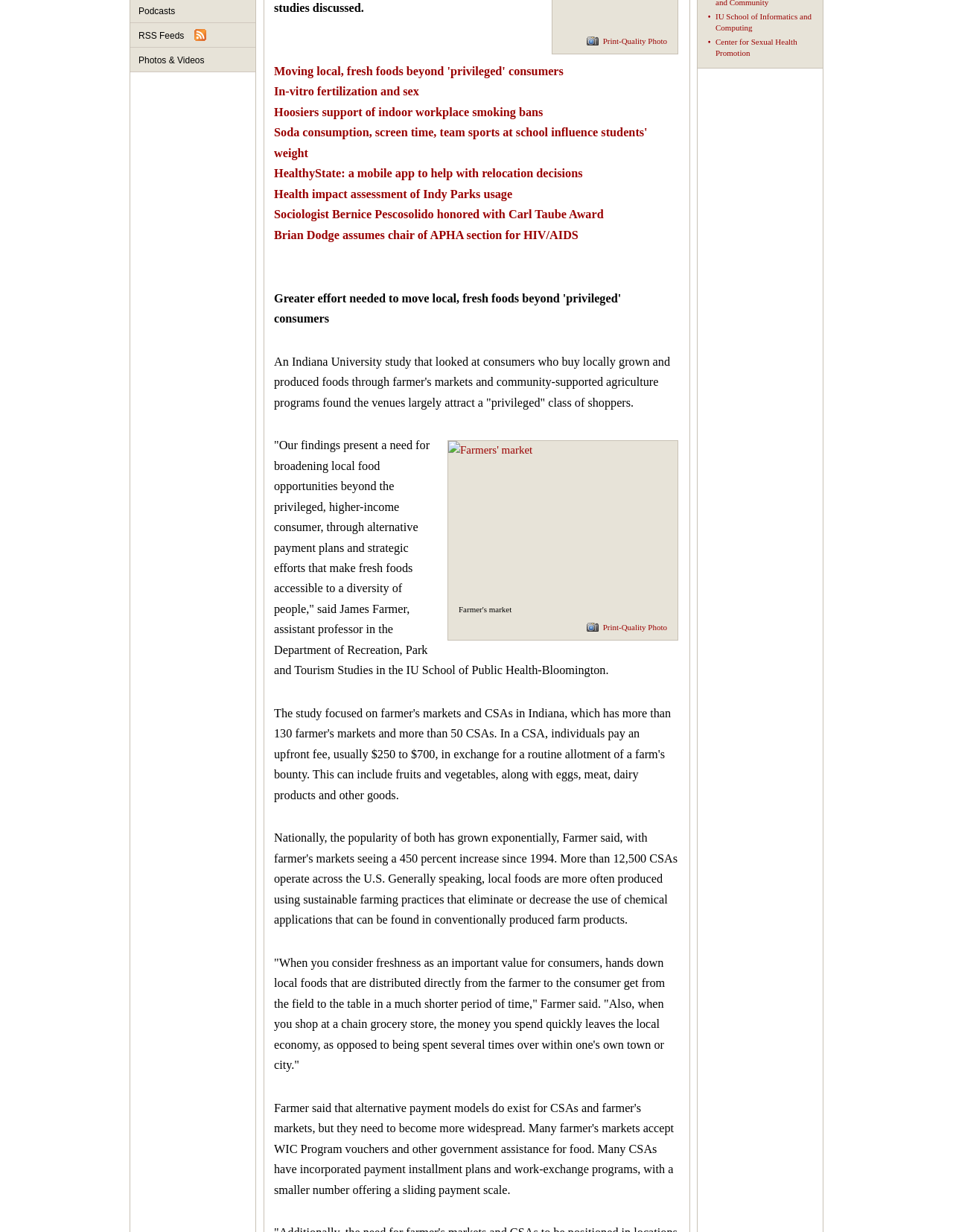Locate the bounding box coordinates for the element described below: "Photos & Videos". The coordinates must be four float values between 0 and 1, formatted as [left, top, right, bottom].

[0.137, 0.039, 0.268, 0.059]